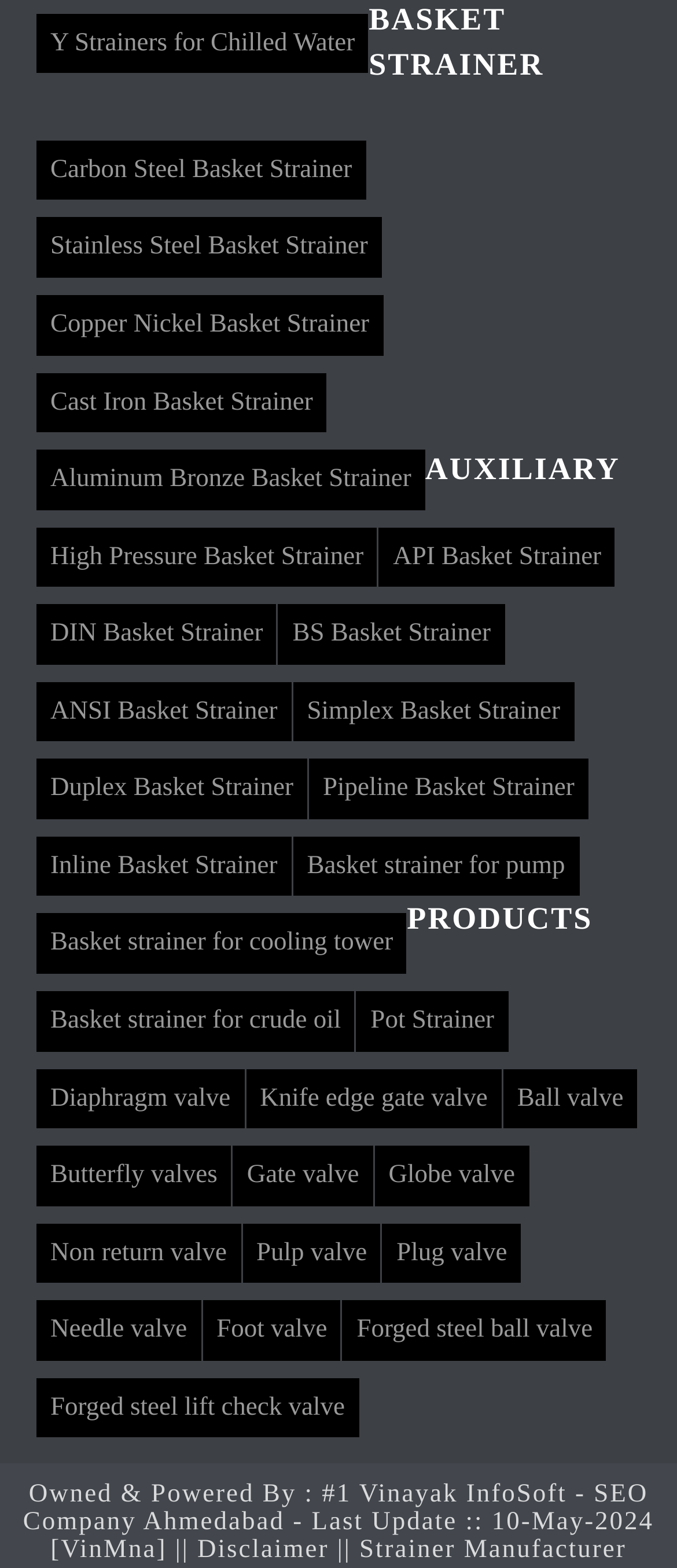By analyzing the image, answer the following question with a detailed response: What type of products are listed on this webpage?

The webpage lists various types of strainers, including basket strainers, simplex basket strainers, duplex basket strainers, and more. Additionally, it also lists different types of valves, such as diaphragm valves, ball valves, gate valves, and more.